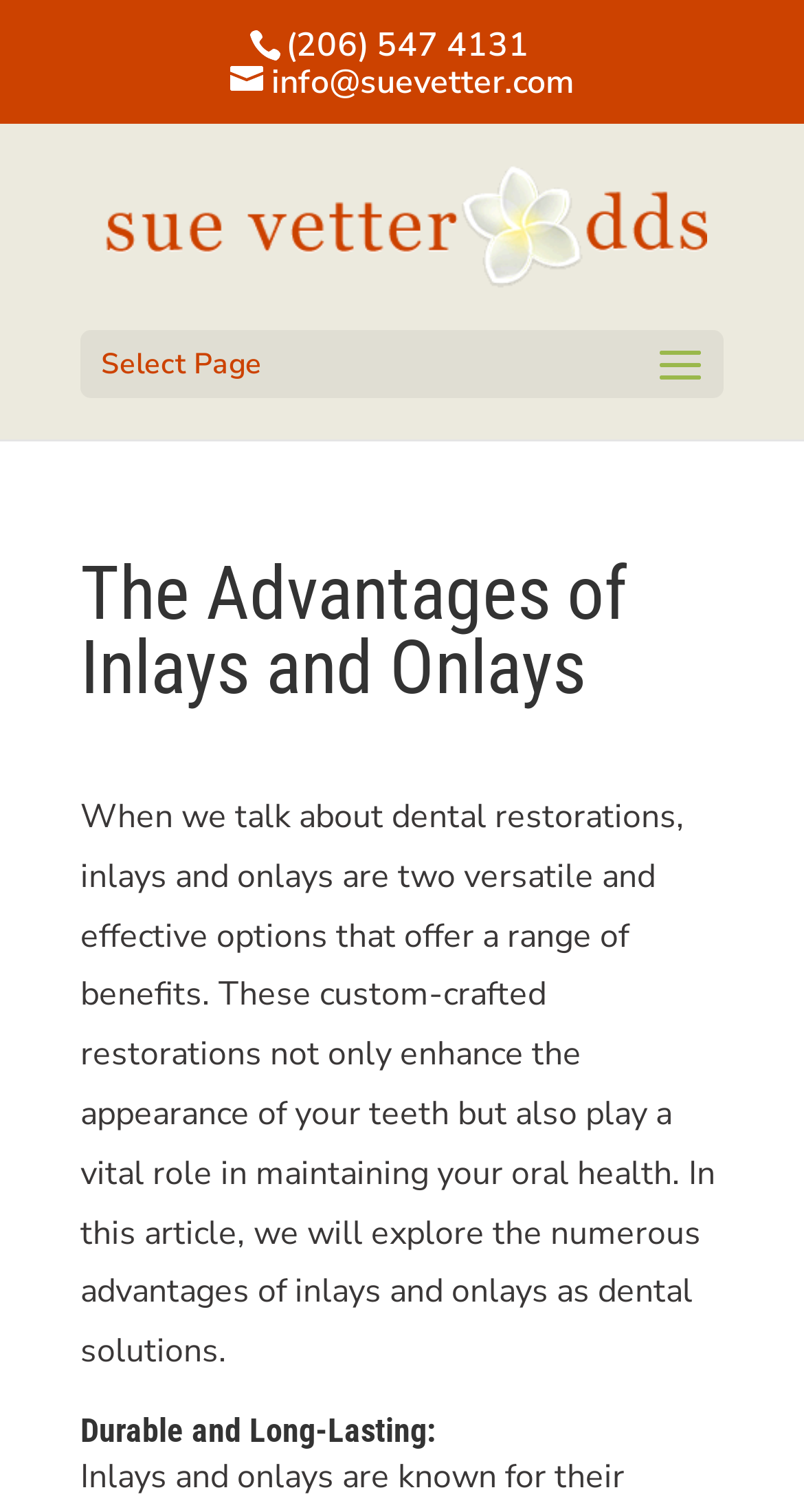Predict the bounding box of the UI element based on the description: "(206) 547 4131". The coordinates should be four float numbers between 0 and 1, formatted as [left, top, right, bottom].

[0.355, 0.015, 0.658, 0.045]